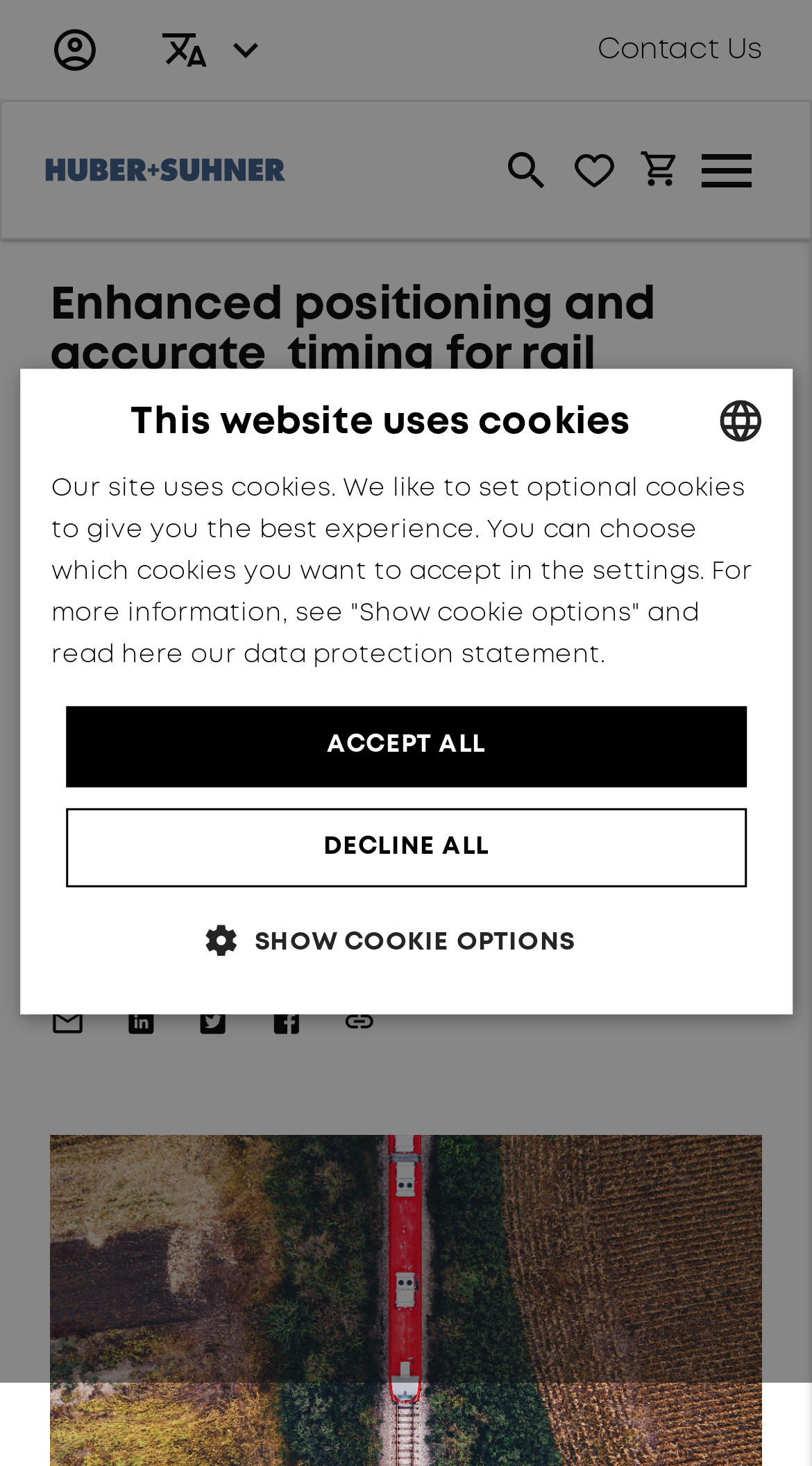Based on the element description "here our data protection statement.", predict the bounding box coordinates of the UI element.

[0.149, 0.438, 0.746, 0.454]